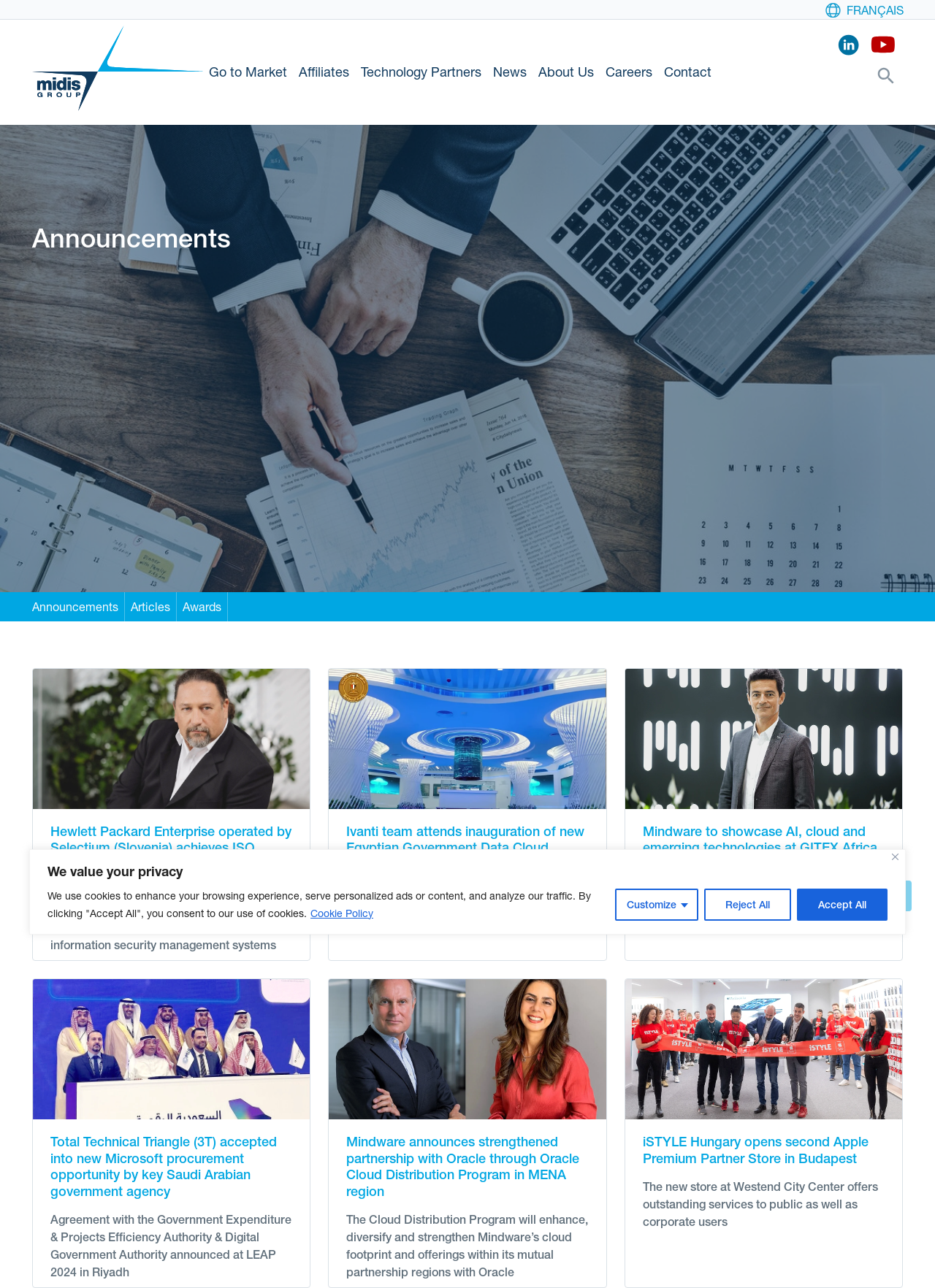What is the purpose of the 'Accept All' button?
Answer with a single word or phrase by referring to the visual content.

Consent to cookies